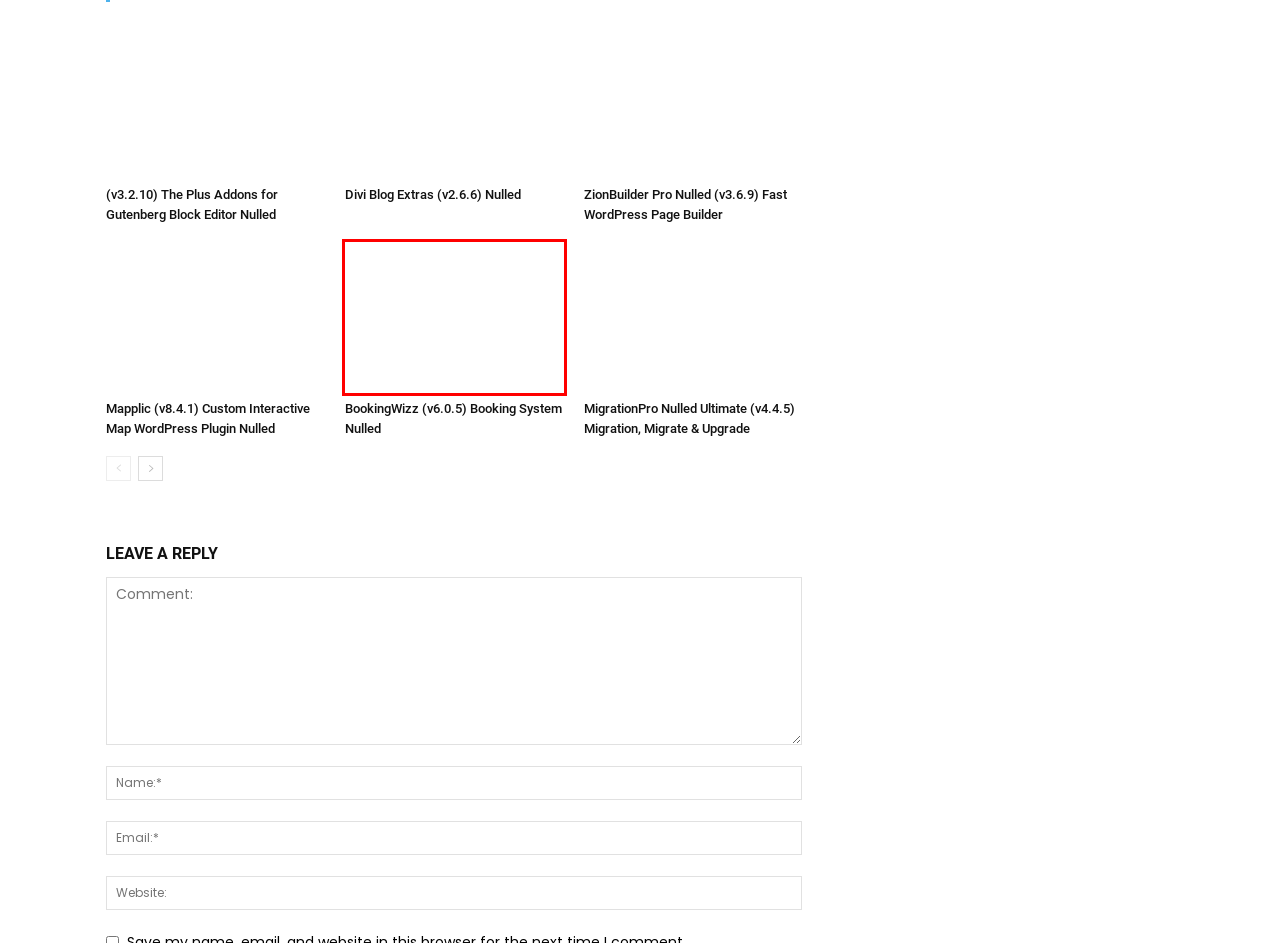Given a webpage screenshot with a red bounding box around a particular element, identify the best description of the new webpage that will appear after clicking on the element inside the red bounding box. Here are the candidates:
A. Nulled WordPress Plugins Archives - NullGrab
B. BookingWizz (v6.0.5) Booking System Nulled - NullGrab
C. MigrationPro Nulled Ultimate (v4.4.5) Migration, Migrate & Upgrade  - NullGrab
D. Angelina, Author at NullGrab
E. Privacy Policy – Akismet
F. Mapplic (v8.4.1) Custom Interactive Map WordPress Plugin Nulled - NullGrab
G. Nulled WordPress Themes Archives - NullGrab
H. (v3.2.10) The Plus Addons for Gutenberg Block Editor Nulled - NullGrab

B